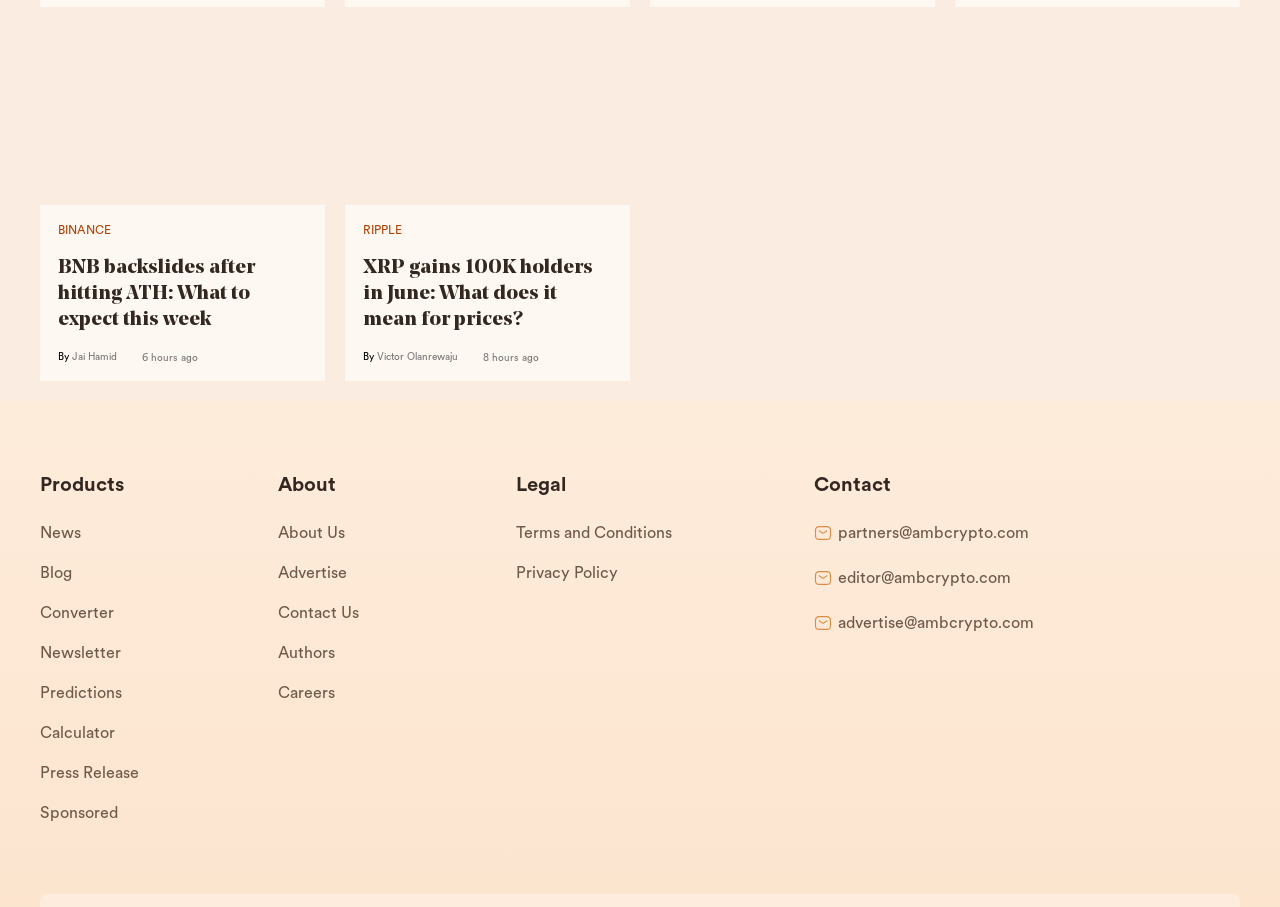Please locate the bounding box coordinates of the element that should be clicked to complete the given instruction: "Search for something".

None